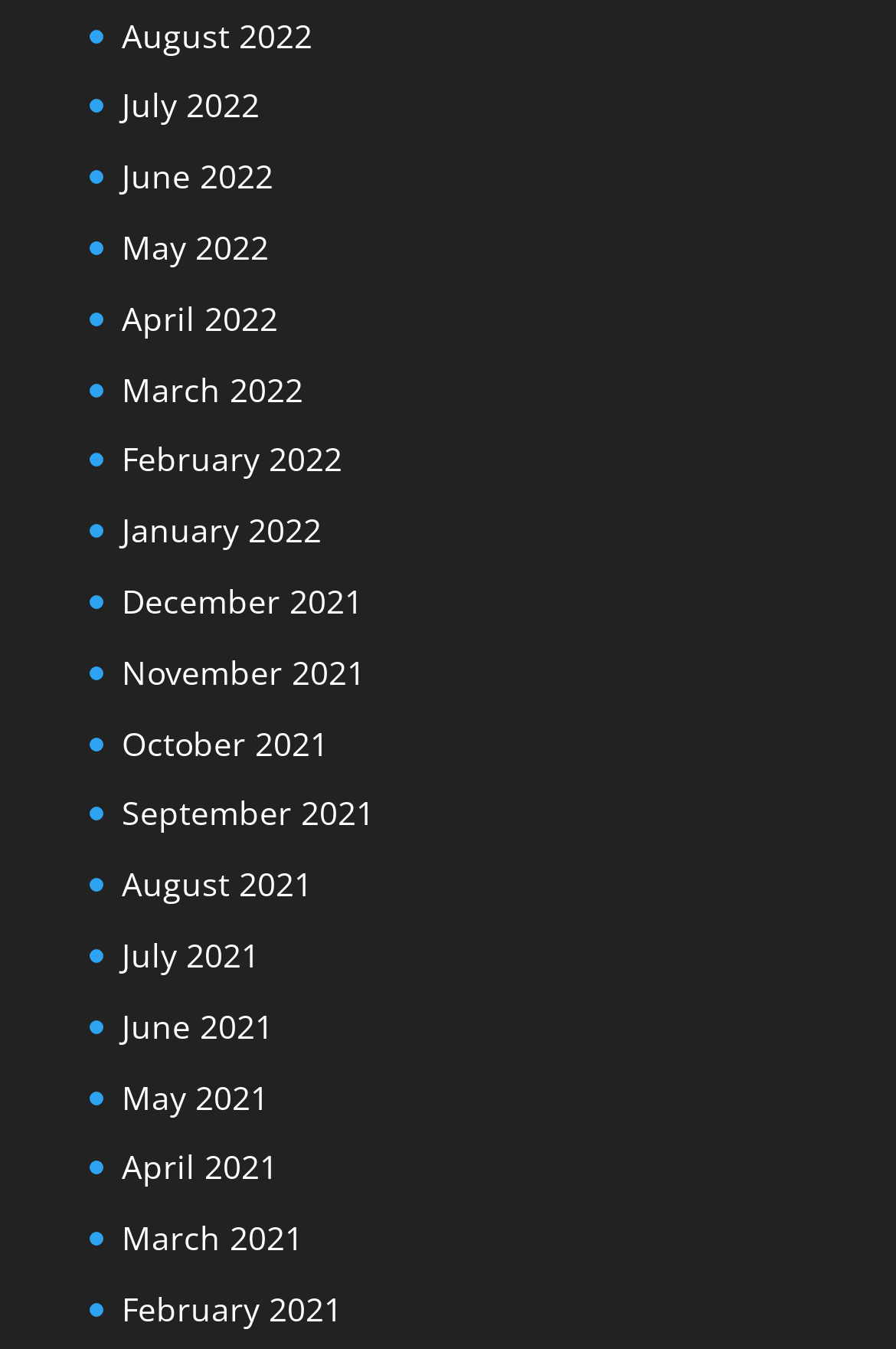Indicate the bounding box coordinates of the element that must be clicked to execute the instruction: "access March 2021". The coordinates should be given as four float numbers between 0 and 1, i.e., [left, top, right, bottom].

[0.136, 0.901, 0.338, 0.934]